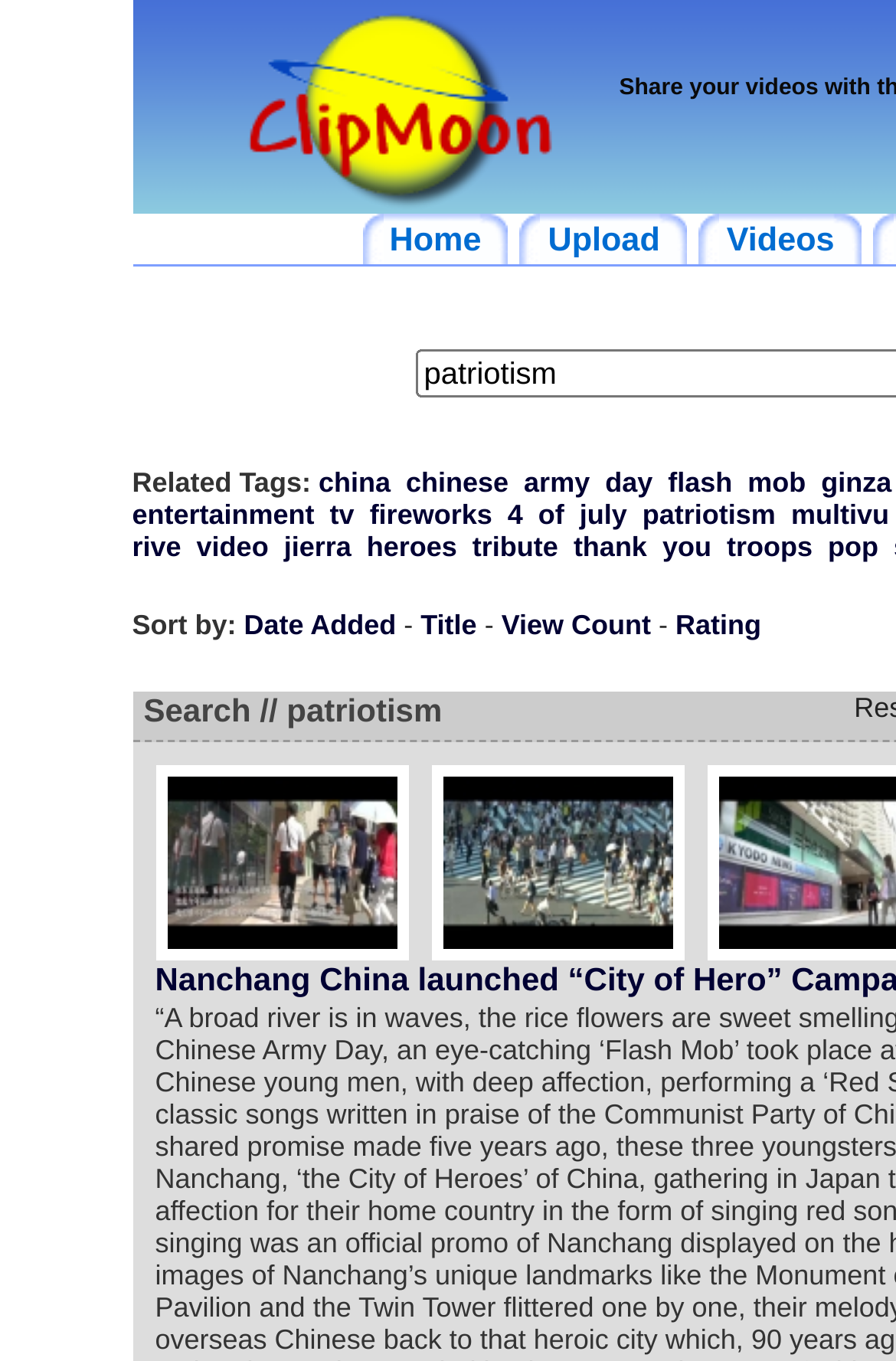Answer the question below in one word or phrase:
How many video categories are there?

12